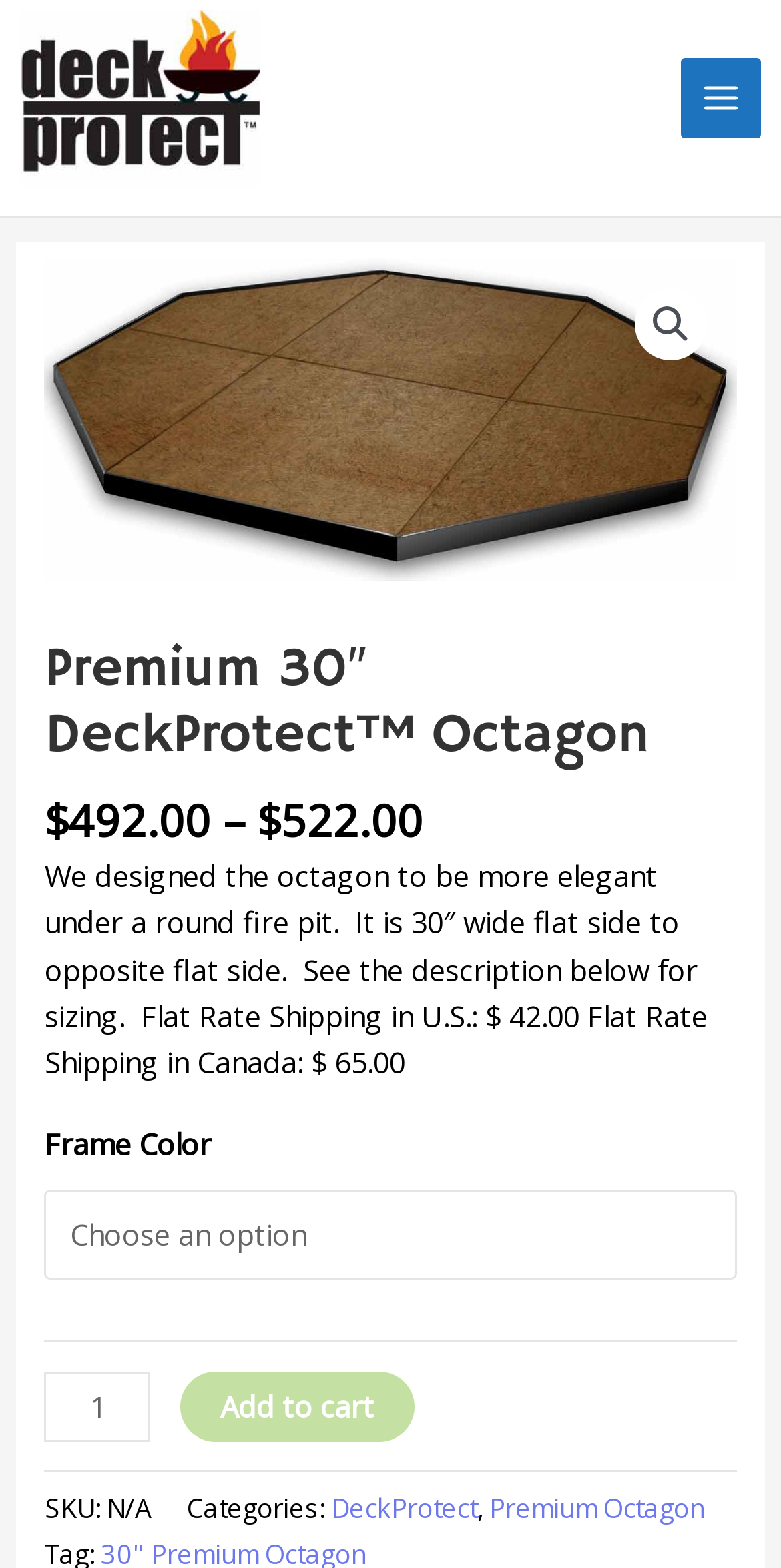Find the bounding box coordinates of the clickable area required to complete the following action: "Select a frame color".

[0.058, 0.758, 0.942, 0.816]